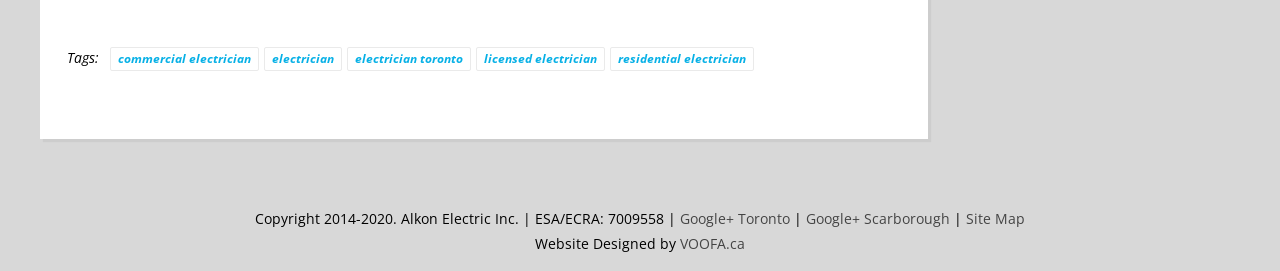Determine the bounding box coordinates of the region I should click to achieve the following instruction: "Sort the collections". Ensure the bounding box coordinates are four float numbers between 0 and 1, i.e., [left, top, right, bottom].

None